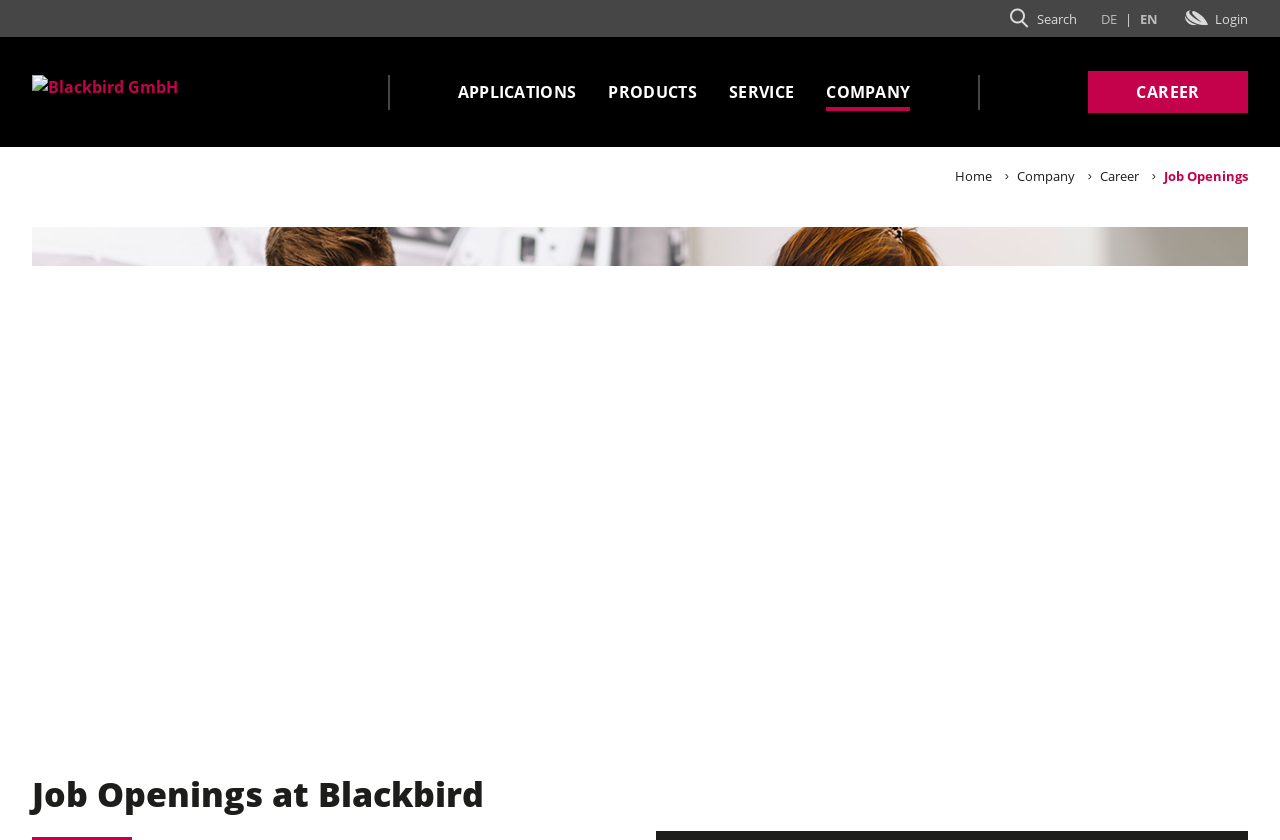Please specify the bounding box coordinates of the region to click in order to perform the following instruction: "View career opportunities".

[0.85, 0.085, 0.975, 0.135]